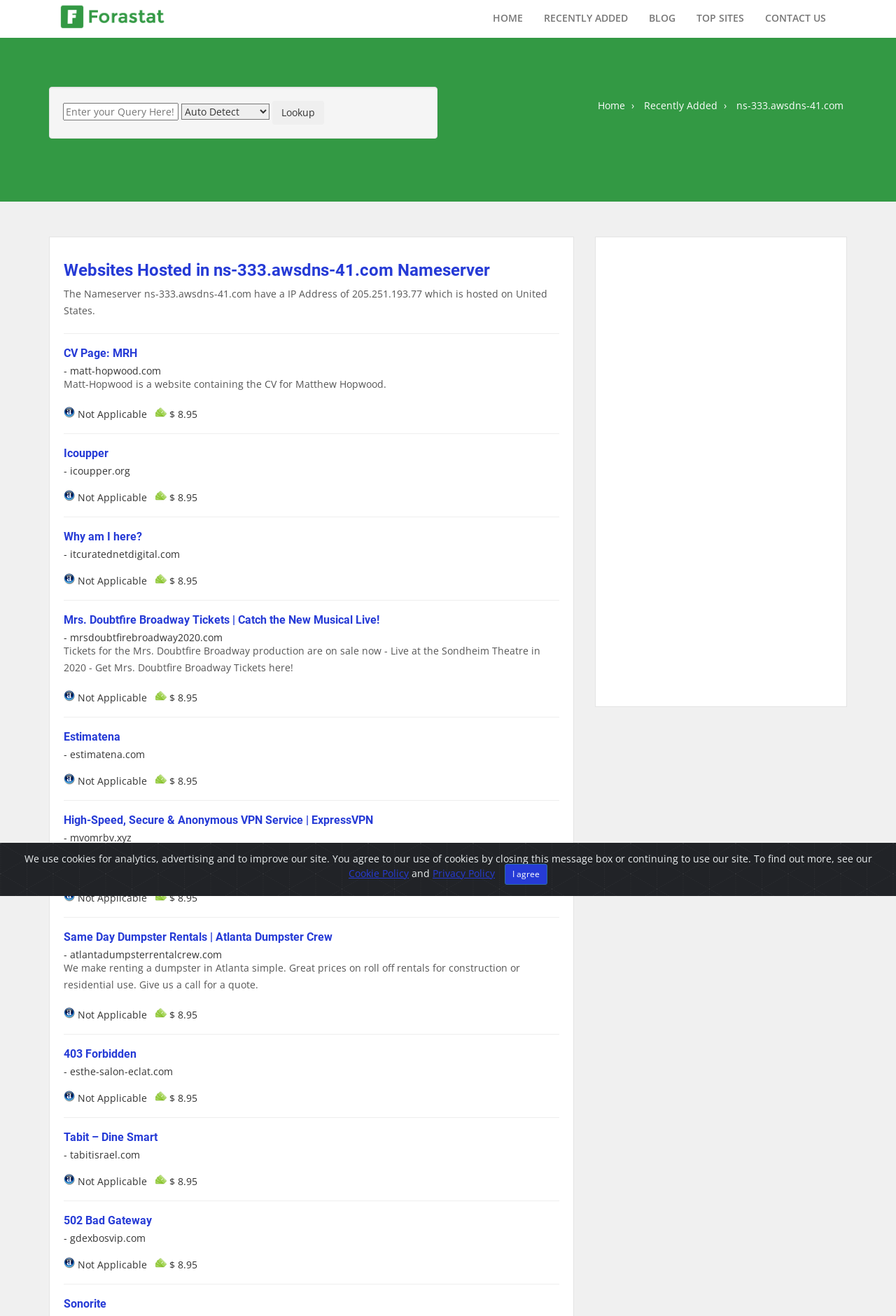Provide the bounding box coordinates for the area that should be clicked to complete the instruction: "Click Lookup".

[0.304, 0.077, 0.362, 0.095]